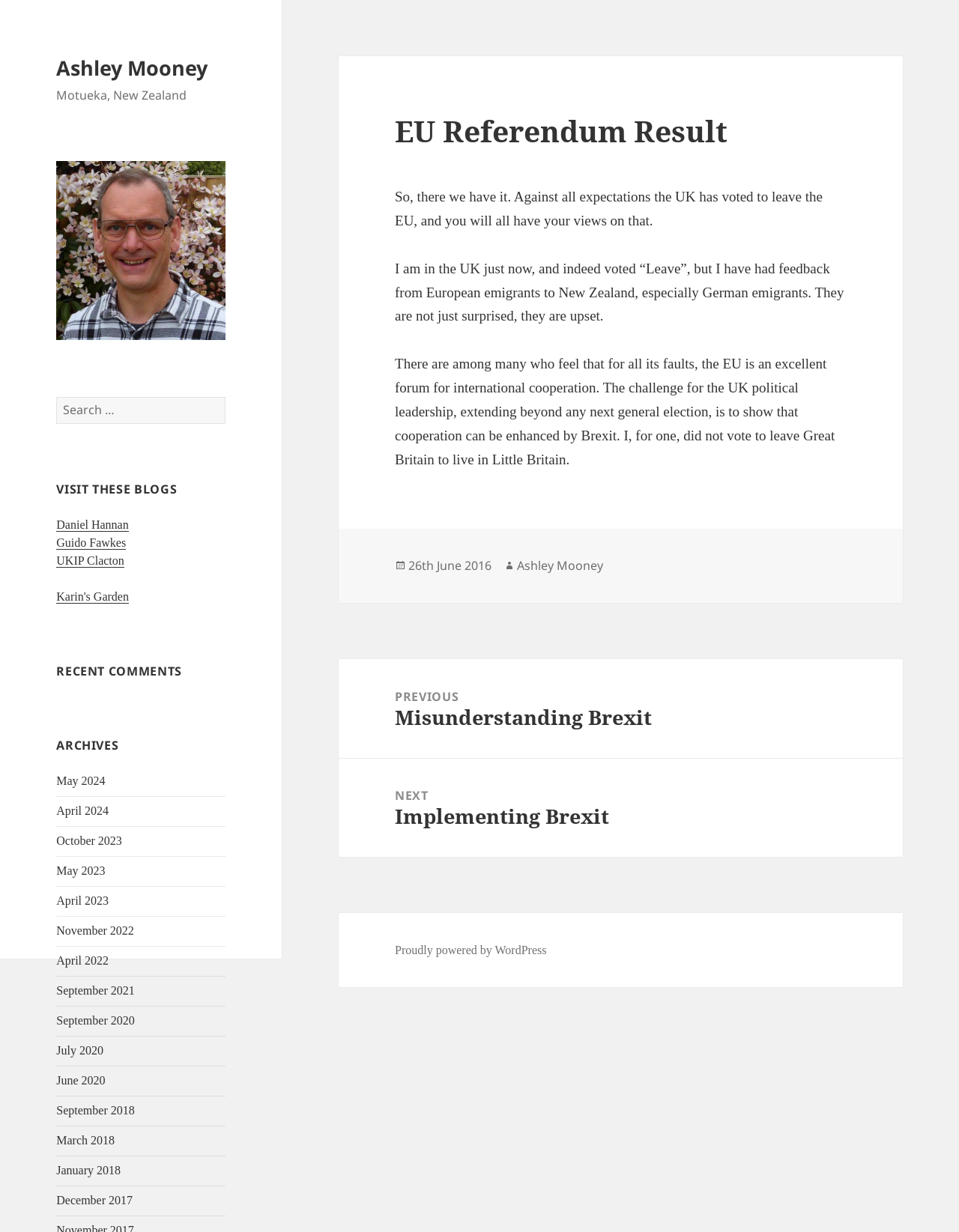Please identify the bounding box coordinates for the region that you need to click to follow this instruction: "Read the previous post".

[0.353, 0.535, 0.941, 0.615]